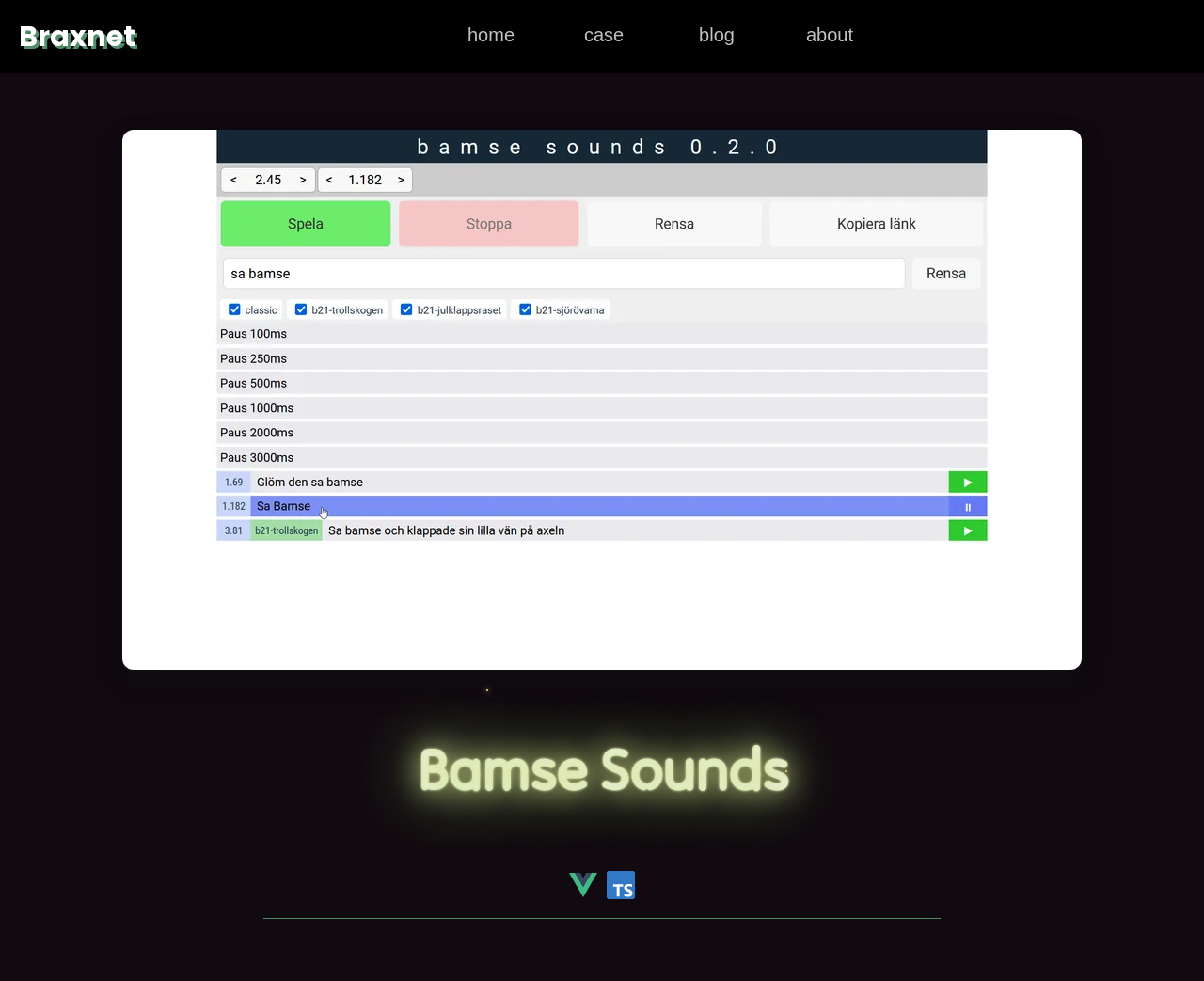Summarize the webpage in an elaborate manner.

The webpage is a web application for creating Bamse sound clip remixes. At the top left, there is a heading "Braxnet" with a link to it. To the right of this heading, there are four links: "home", "case", "blog", and "about", each accompanied by a small image. These links are positioned horizontally, taking up the top section of the page.

Below these links, there is a prominent heading "Bamse Sounds" located near the top center of the page. At the bottom of the page, there are two small images, one labeled "vue" and the other labeled "typescript", positioned side by side. Above these images, there is a horizontal separator line.

Overall, the webpage has a simple and organized layout, with clear headings and concise text.